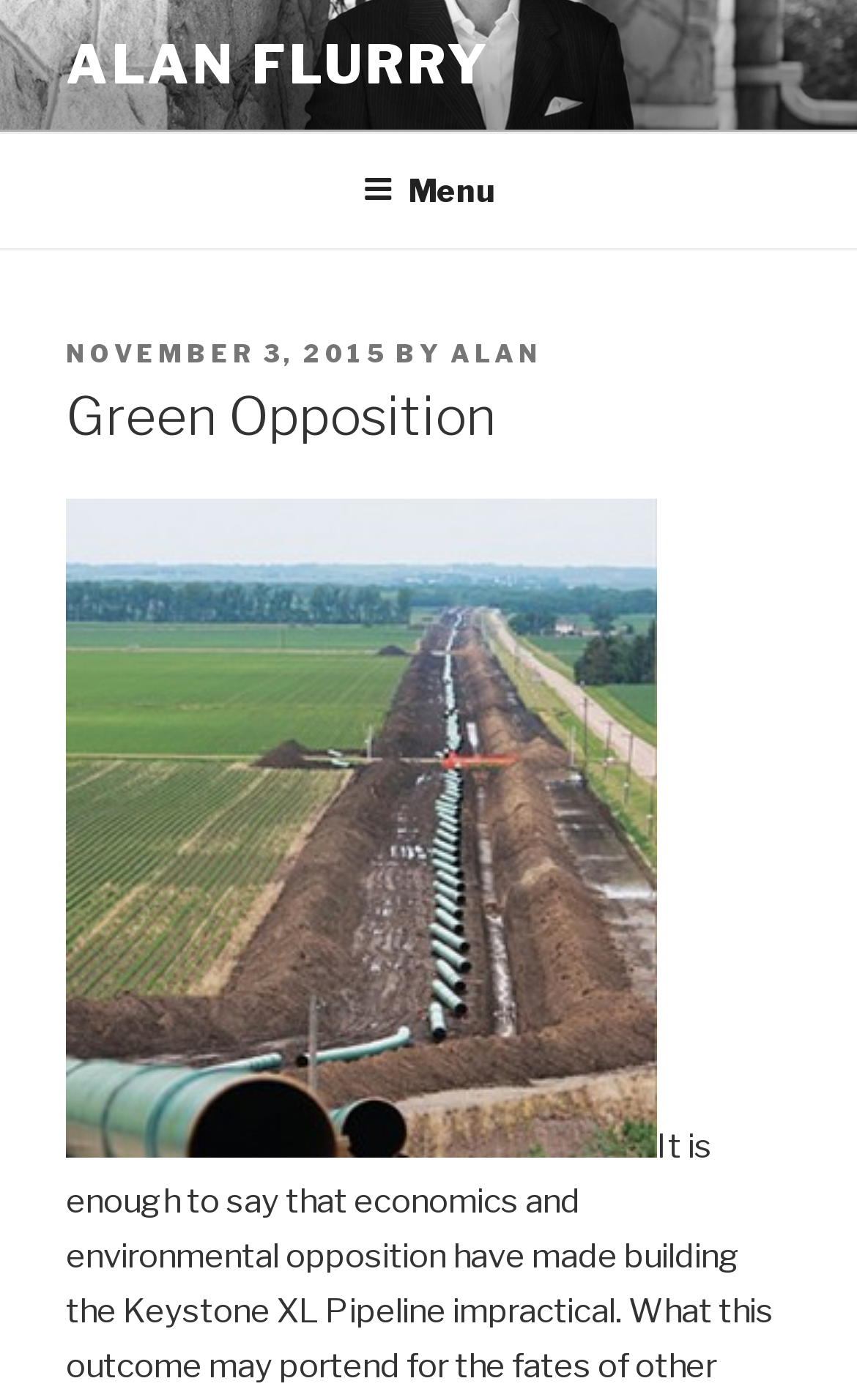Refer to the element description Alan Flurry and identify the corresponding bounding box in the screenshot. Format the coordinates as (top-left x, top-left y, bottom-right x, bottom-right y) with values in the range of 0 to 1.

[0.077, 0.024, 0.572, 0.069]